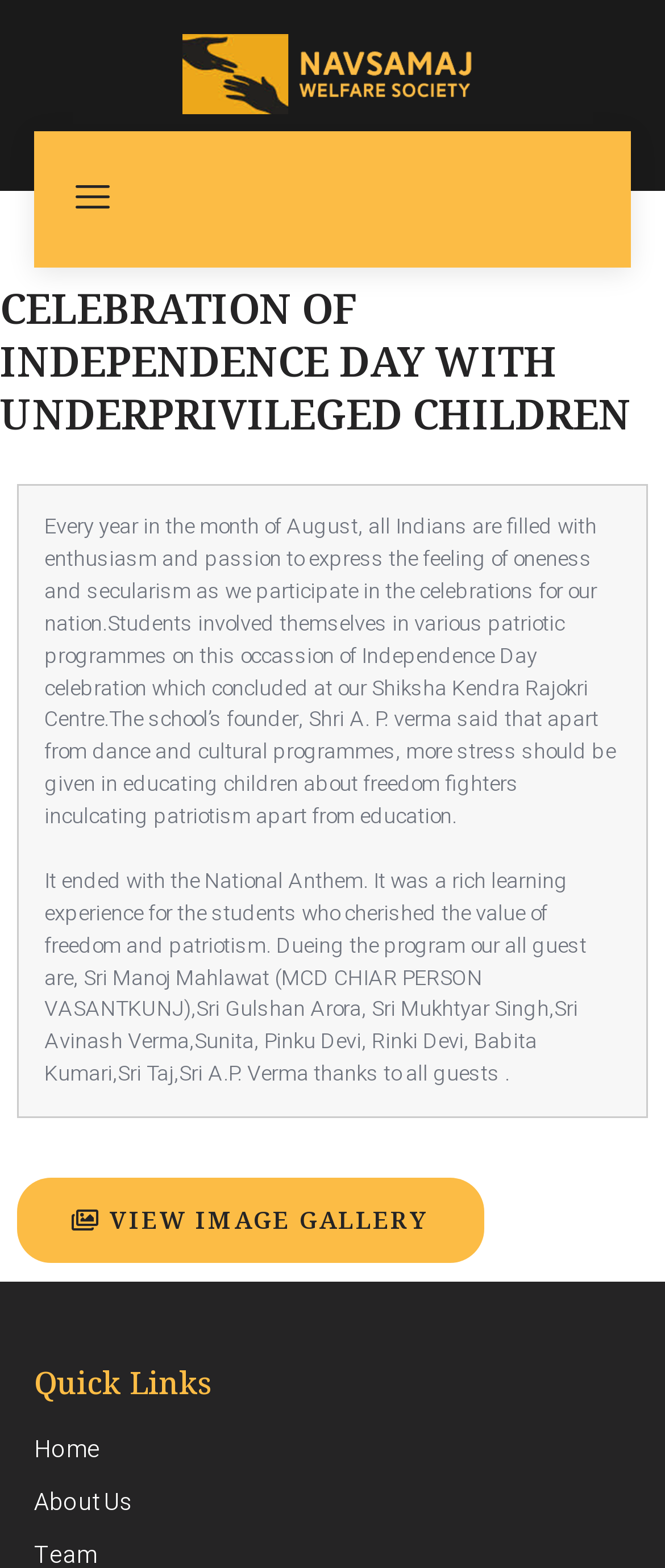Find and provide the bounding box coordinates for the UI element described with: "View Image Gallery".

[0.026, 0.751, 0.727, 0.806]